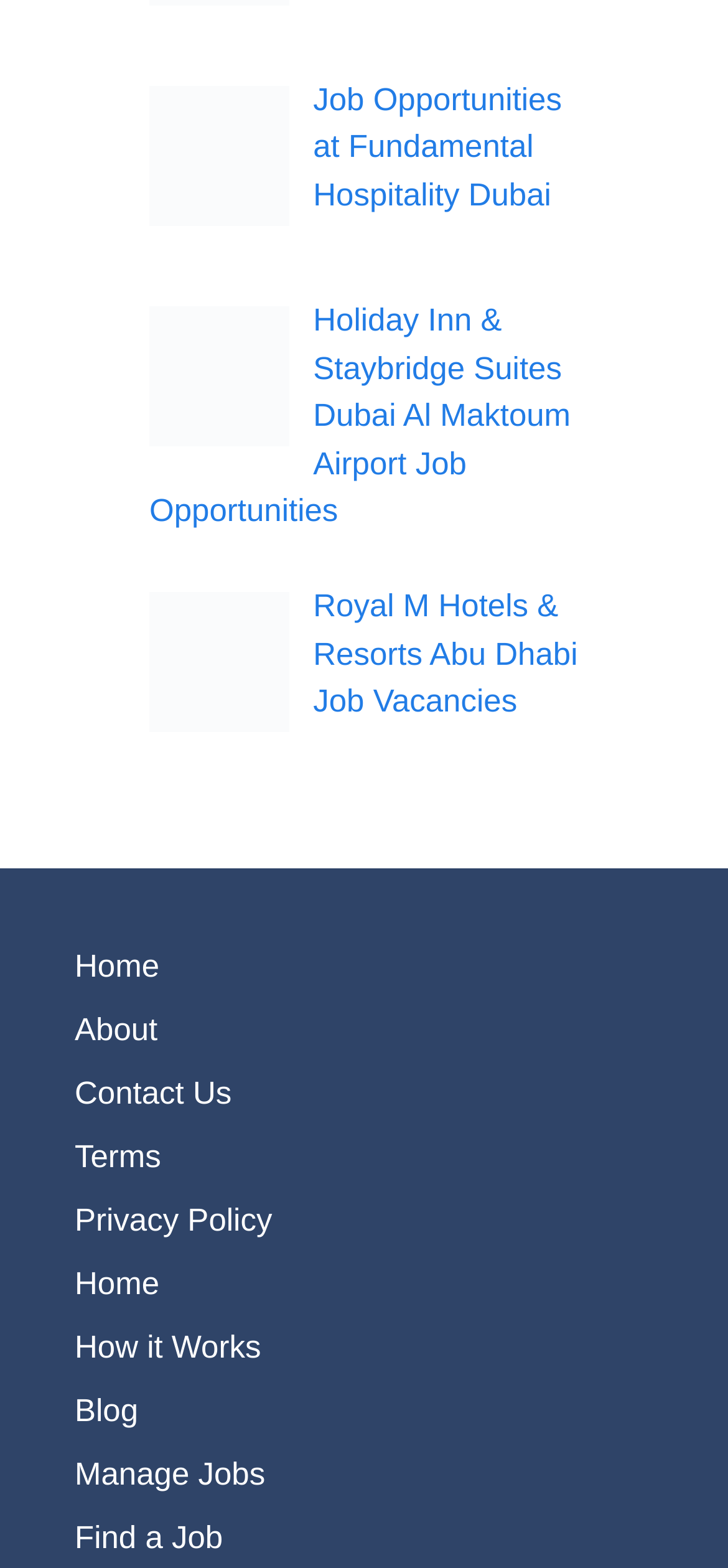Determine the bounding box coordinates of the region that needs to be clicked to achieve the task: "Go to Staybridge Suites Dubai Al Maktoum Airport homepage".

[0.205, 0.193, 0.784, 0.337]